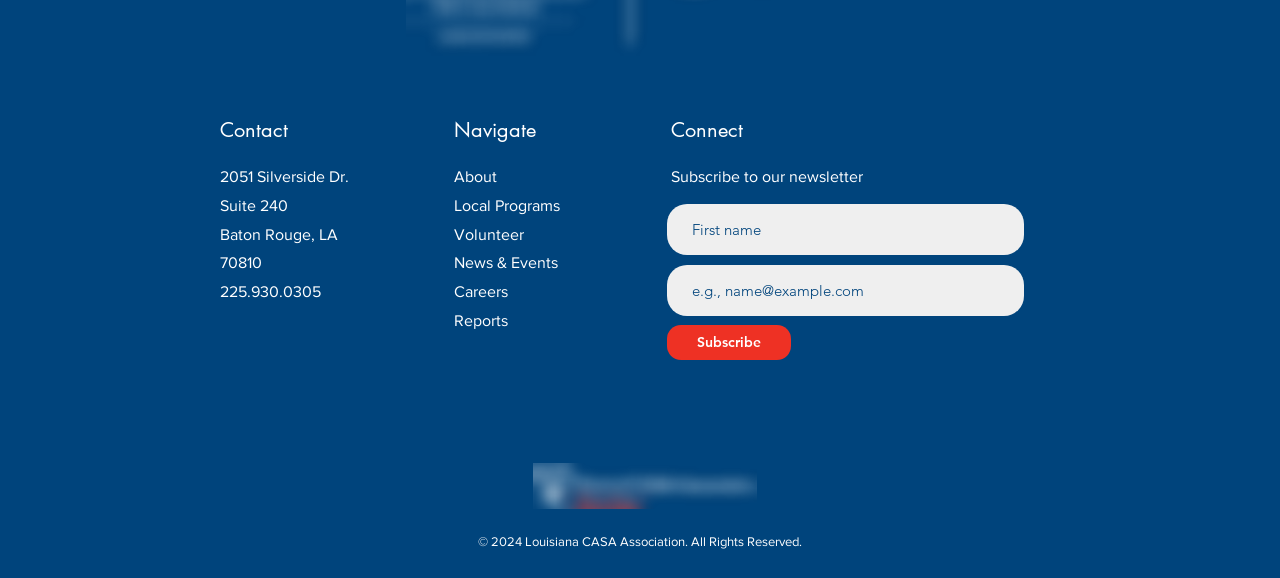What is the purpose of the 'Connect' section?
Using the details from the image, give an elaborate explanation to answer the question.

I analyzed the elements under the 'Connect' heading and found a static text element saying 'Subscribe to our newsletter', a textbox for the first name, a required textbox for the email, and a 'Subscribe' button, indicating that the purpose of this section is to allow users to subscribe to the newsletter.